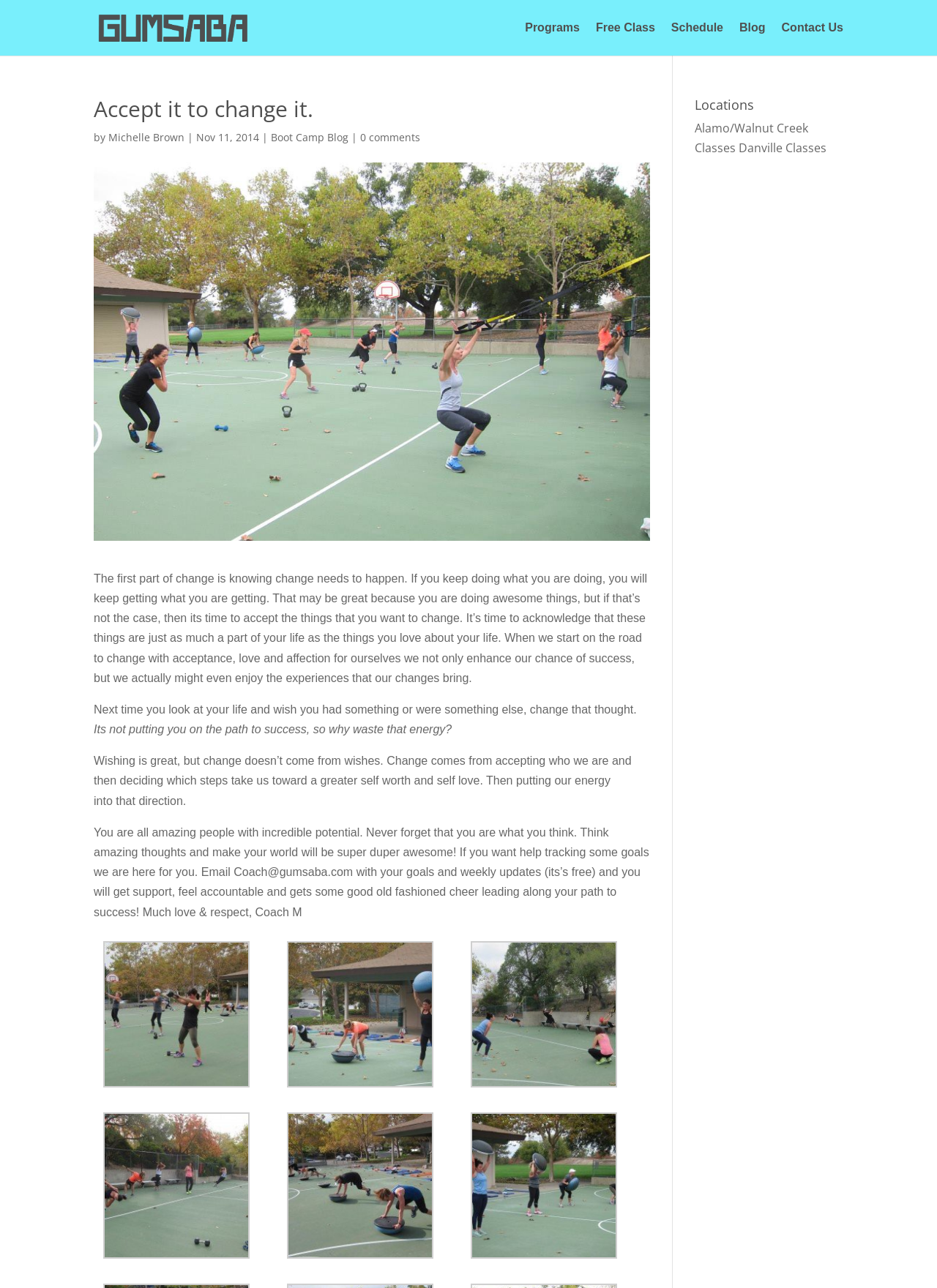Identify the bounding box for the UI element specified in this description: "Blog". The coordinates must be four float numbers between 0 and 1, formatted as [left, top, right, bottom].

[0.789, 0.018, 0.817, 0.043]